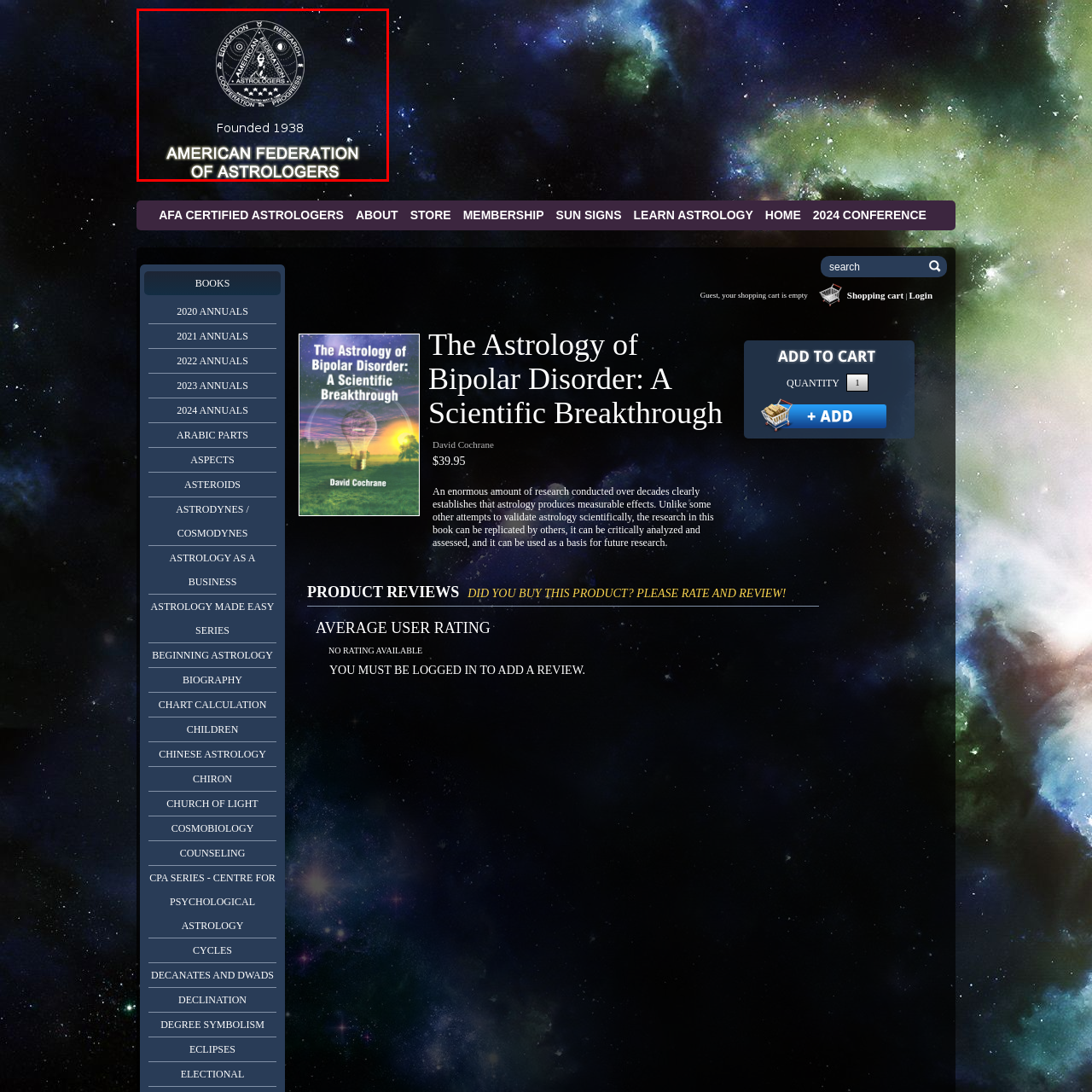What is the font style of the organization's name in the image?
Take a look at the image highlighted by the red bounding box and provide a detailed answer to the question.

The caption describes the font style of the organization's name 'AMERICAN FEDERATION OF ASTROLOGERS' as 'bold, modern', which reinforces its significance within the astrological community.